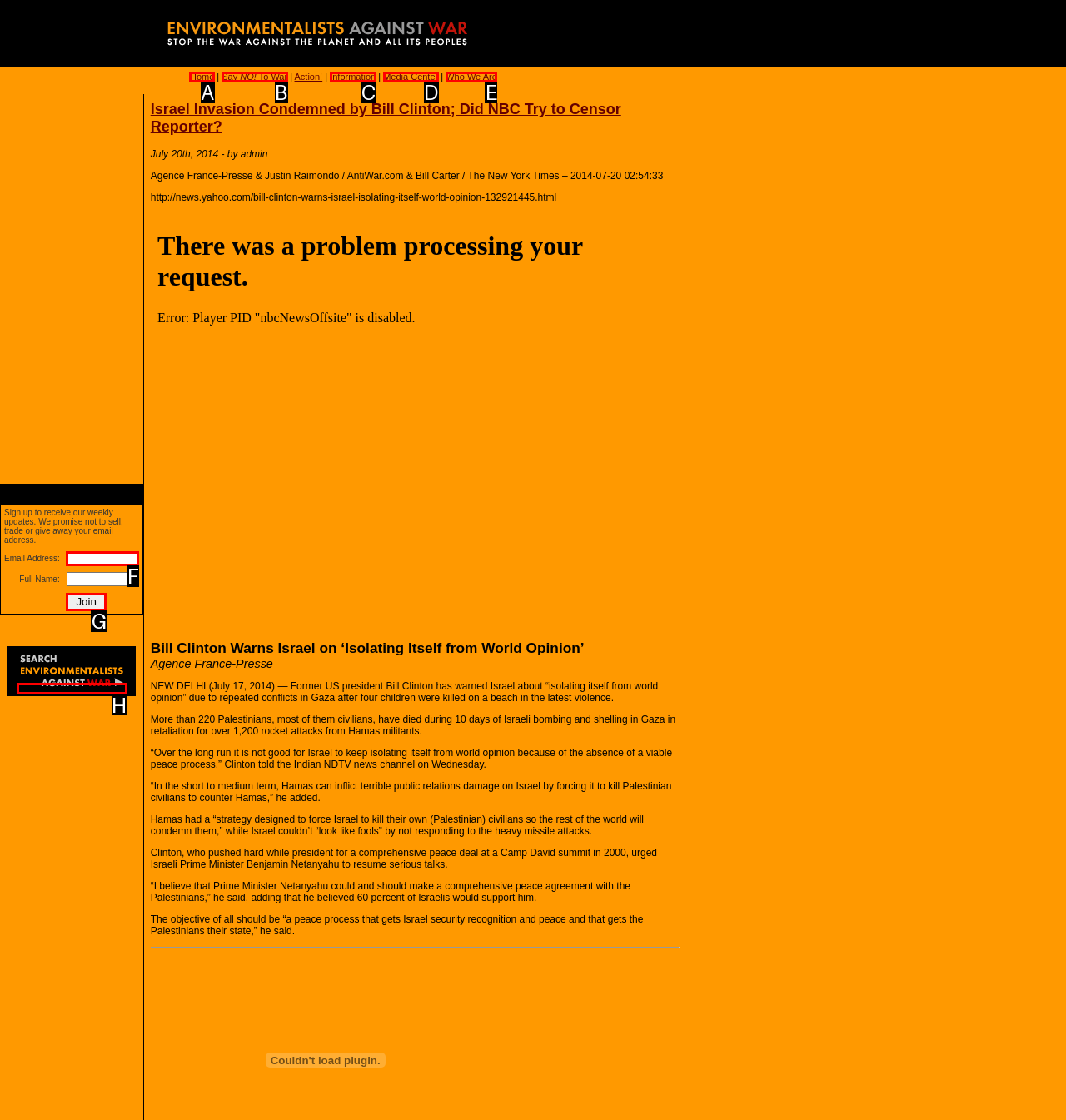To achieve the task: Search for a movie, indicate the letter of the correct choice from the provided options.

None